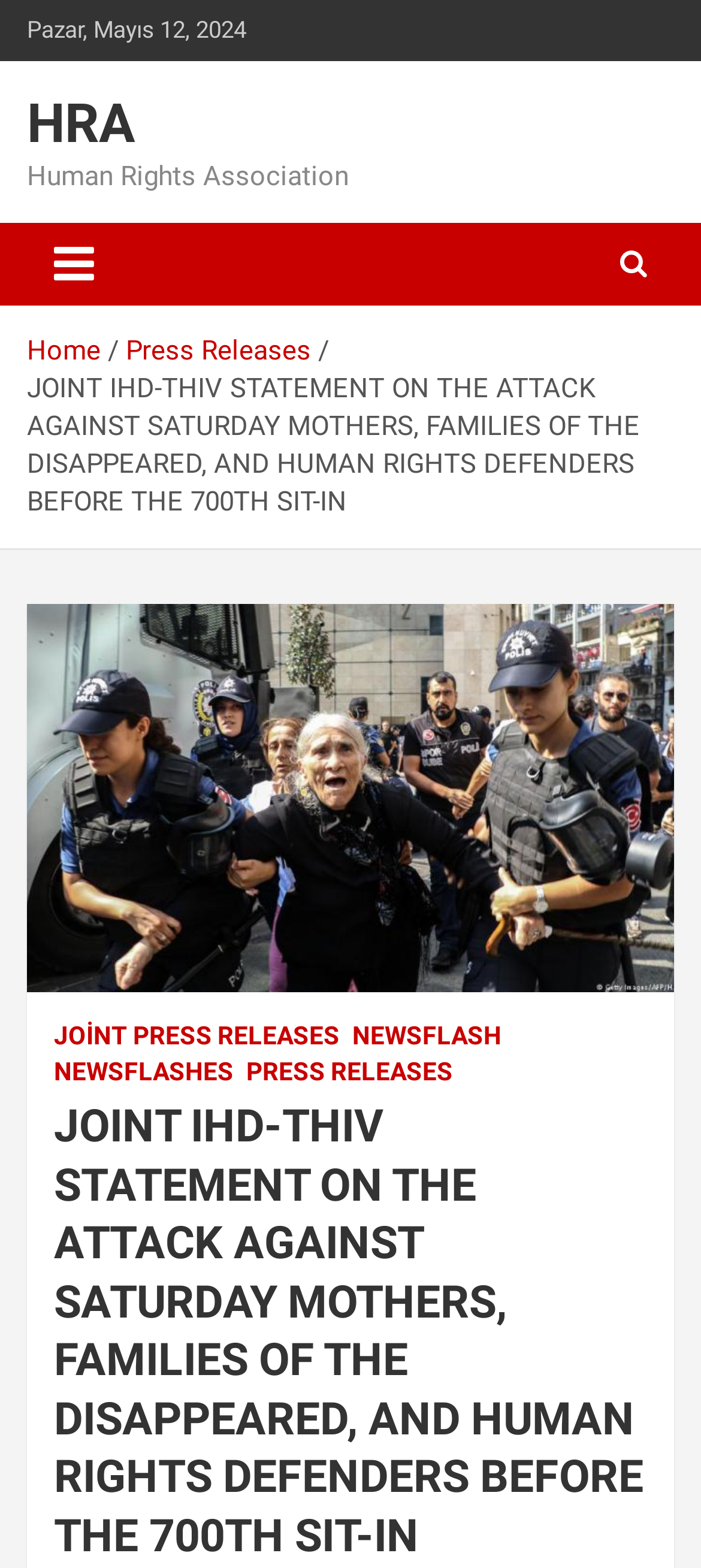Generate a thorough caption detailing the webpage content.

The webpage appears to be a press release or news article from the Human Rights Association (HRA). At the top, there is a link to skip to the content, followed by the date "Pazar, Mayıs 12, 2024" (which translates to "Sunday, May 12, 2024" in English). 

Below the date, the HRA logo and name are displayed prominently, with a link to the HRA homepage. A button to toggle navigation is located to the right of the logo. 

A navigation bar, or breadcrumbs, is situated below the logo, with links to the homepage, press releases, and the current article. The title of the article, "JOINT IHD-THIV STATEMENT ON THE ATTACK AGAINST SATURDAY MOTHERS, FAMILIES OF THE DISAPPEARED, AND HUMAN RIGHTS DEFENDERS BEFORE THE 700TH SIT-IN", is displayed in a large font size. 

An image or figure is placed below the title, taking up a significant portion of the page. 

Four links are arranged horizontally below the image, labeled "JOİNT PRESS RELEASES", "NEWSFLASH", "NEWSFLASHES", and "PRESS RELEASES". The main content of the article begins below these links, with the same title as the article, "JOINT IHD-THIV STATEMENT ON THE ATTACK AGAINST SATURDAY MOTHERS, FAMILIES OF THE DISAPPEARED, AND HUMAN RIGHTS DEFENDERS BEFORE THE 700TH SIT-IN", displayed as a heading.